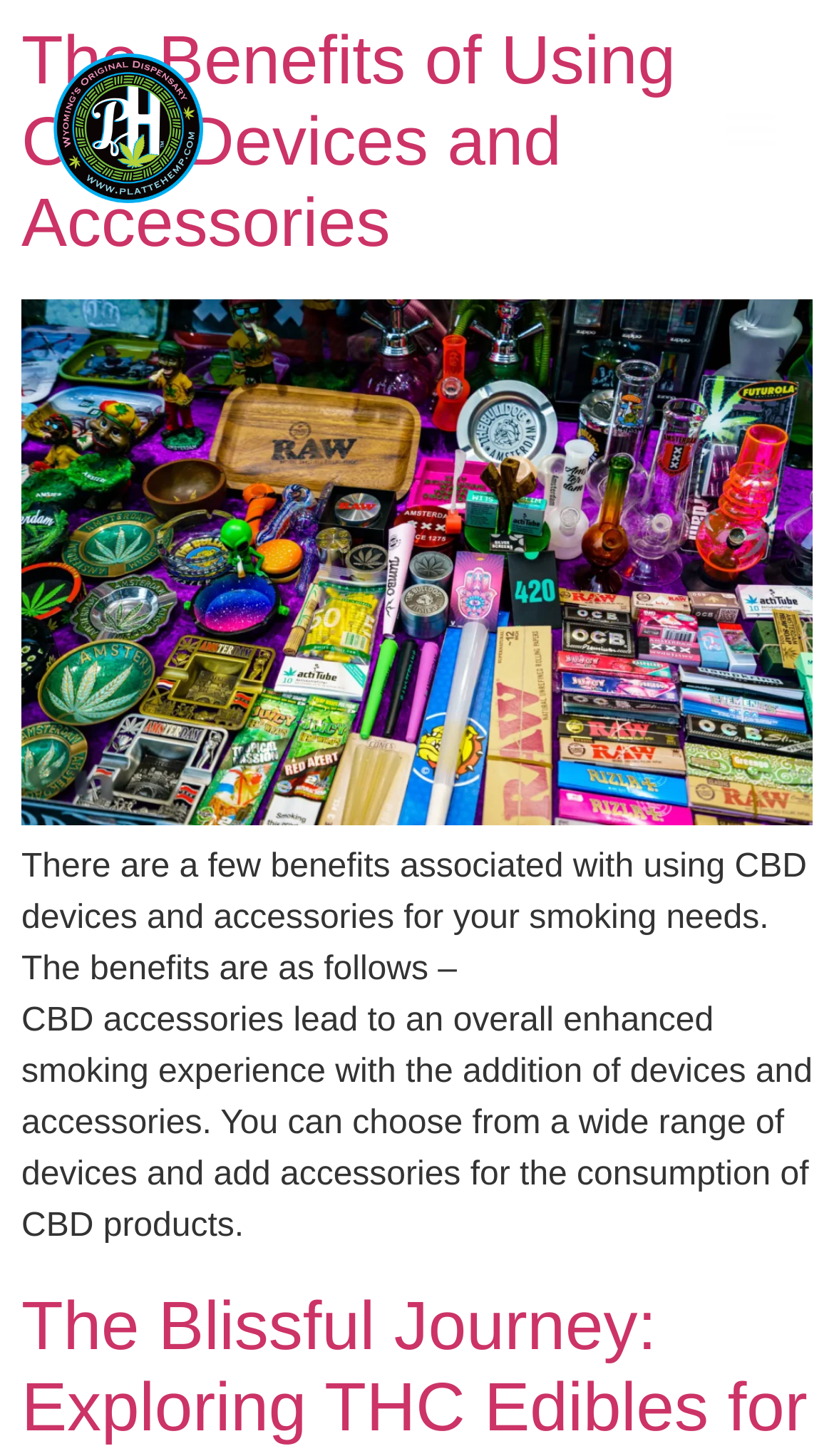Create a detailed narrative describing the layout and content of the webpage.

The webpage is about CBD products and accessories, specifically highlighting the benefits of using them. At the top left of the page, there is a link. On the top right, there is a menu toggle button. Below the menu toggle button, the main content of the page begins. 

The main content is an article that starts with a heading, "The Benefits of Using CBD Devices and Accessories", which is located at the top of the article. Below the heading, there is a link with the same text as the heading. 

Further down, there is another link, "CBD Devices and Accessories", accompanied by an image with the same description. The image is positioned above a block of text that explains the benefits of using CBD devices and accessories. The text describes how these accessories can enhance the overall smoking experience and provide a wide range of options for consuming CBD products.